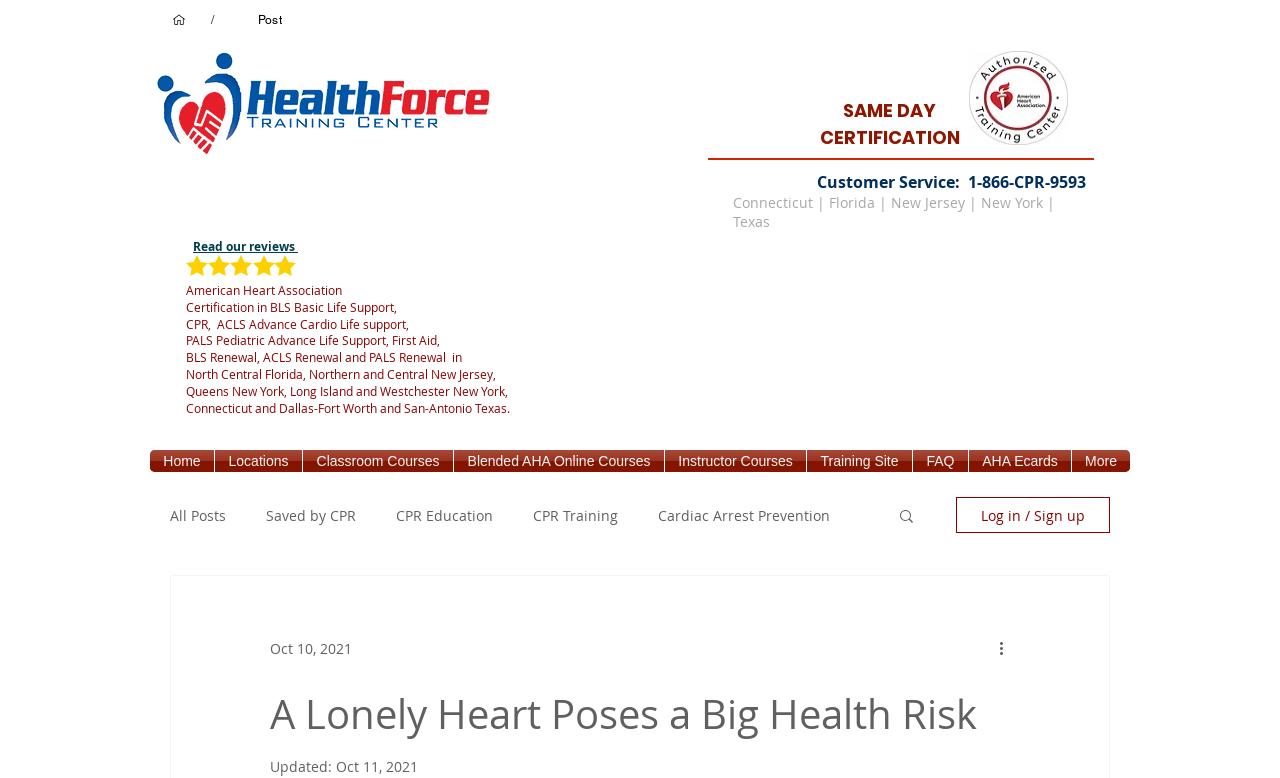Please identify the bounding box coordinates of the element that needs to be clicked to perform the following instruction: "Search for something".

[0.701, 0.652, 0.716, 0.679]